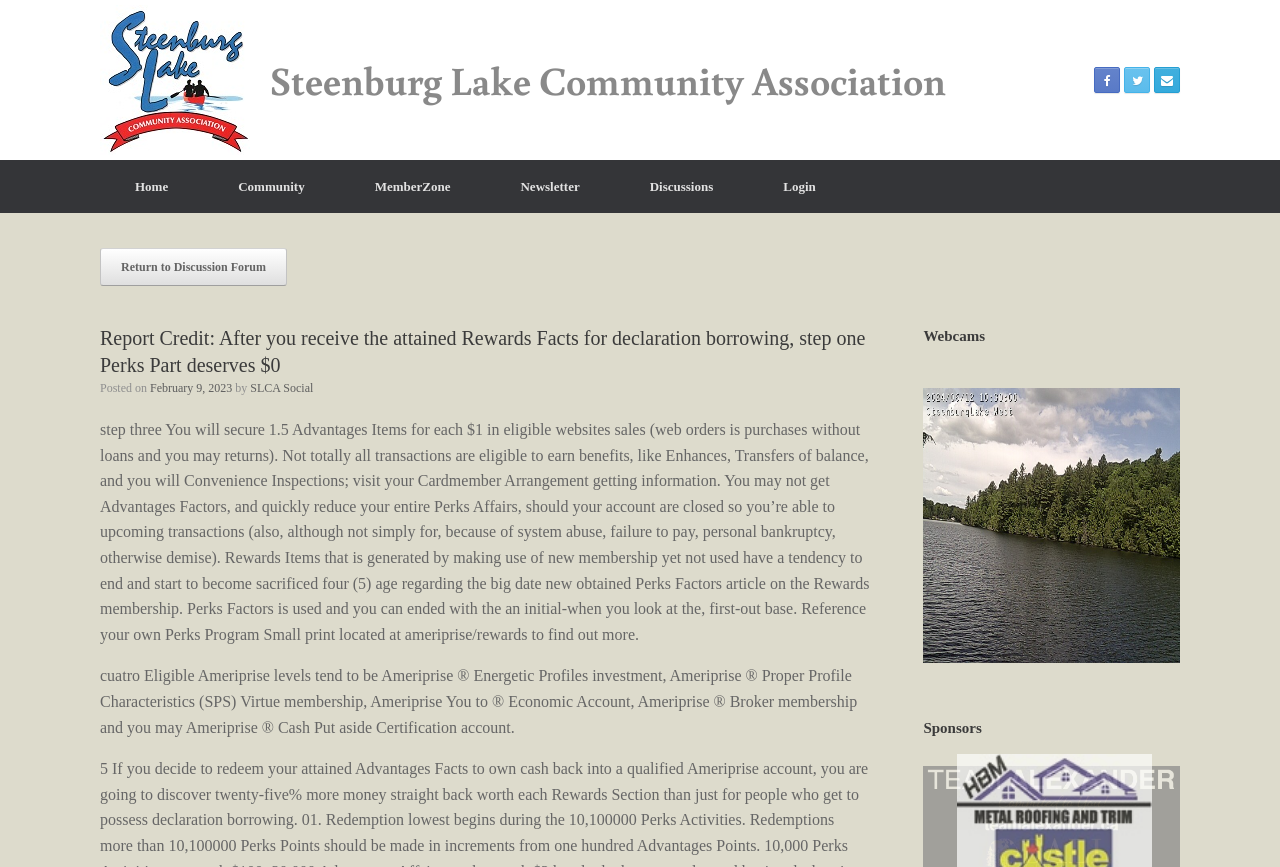What type of transactions are not eligible to earn benefits?
Refer to the image and answer the question using a single word or phrase.

Enhances, Transfers of balance, and Convenience Checks